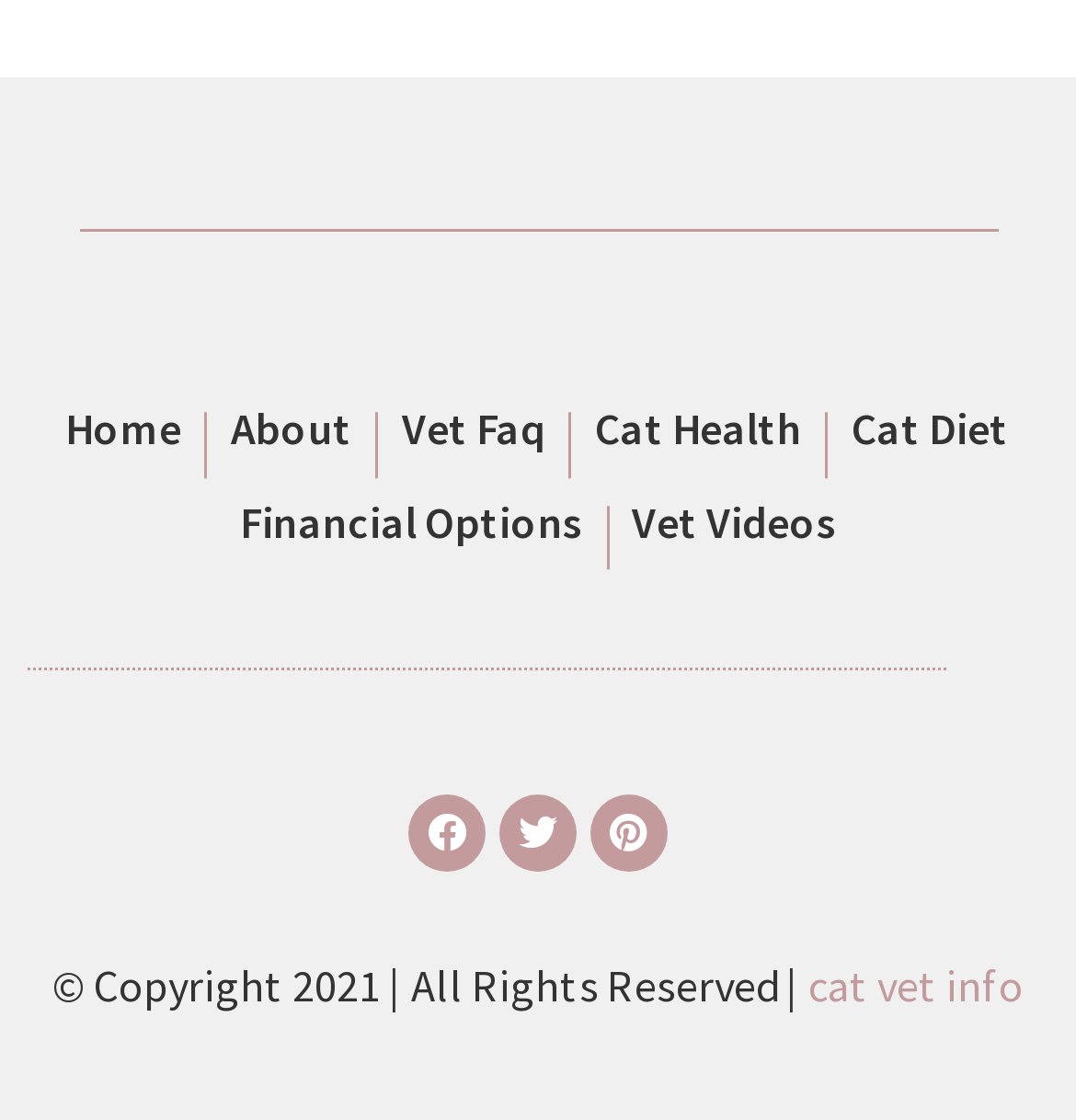Using details from the image, please answer the following question comprehensively:
How many links are there in the top navigation bar?

I counted the number of links in the top navigation bar, which are Home, About, Vet Faq, Cat Health, and Cat Diet. There are 5 links in total.